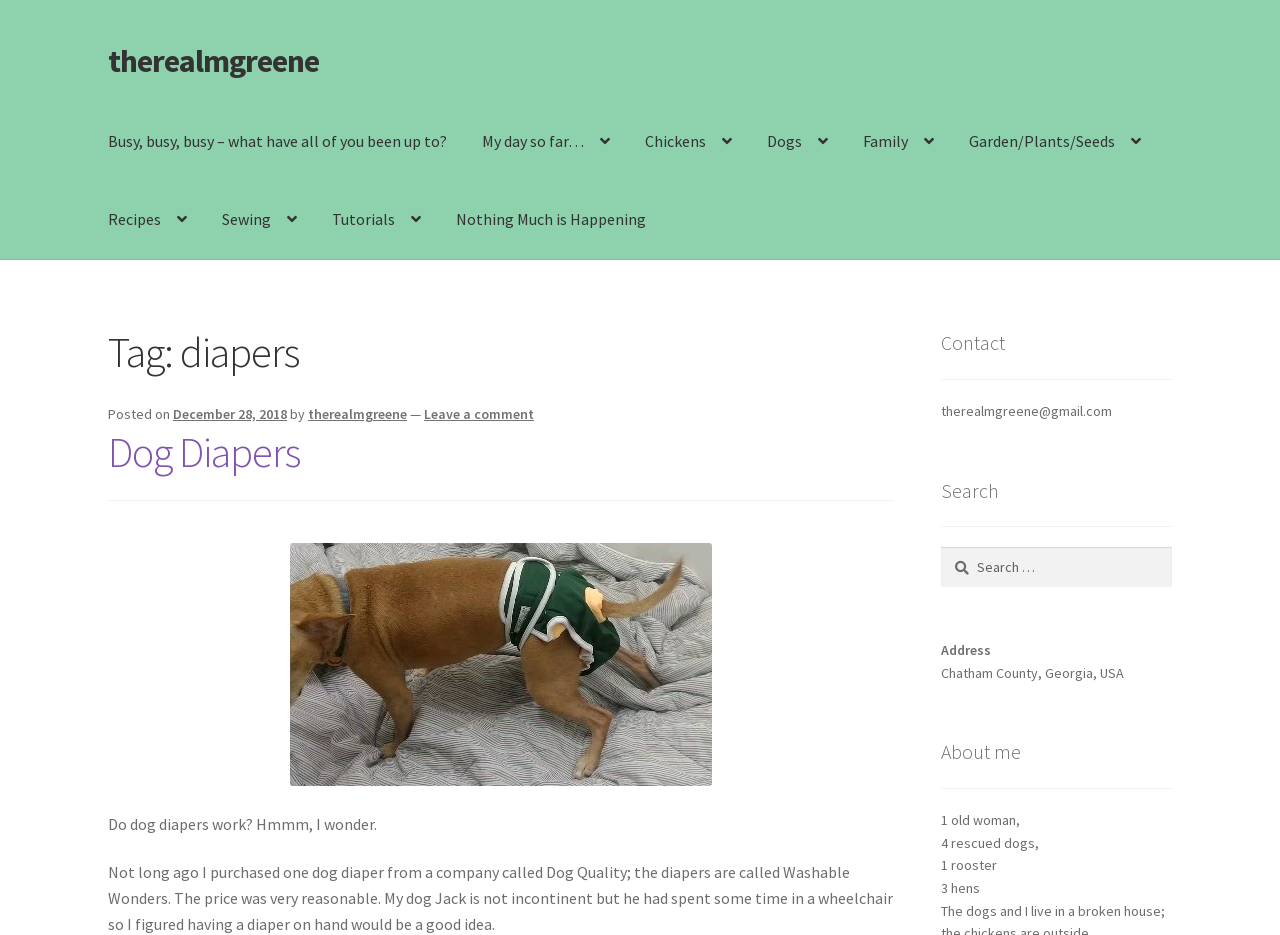Identify the bounding box coordinates of the clickable section necessary to follow the following instruction: "Check out The Stranger Diaries". The coordinates should be presented as four float numbers from 0 to 1, i.e., [left, top, right, bottom].

None